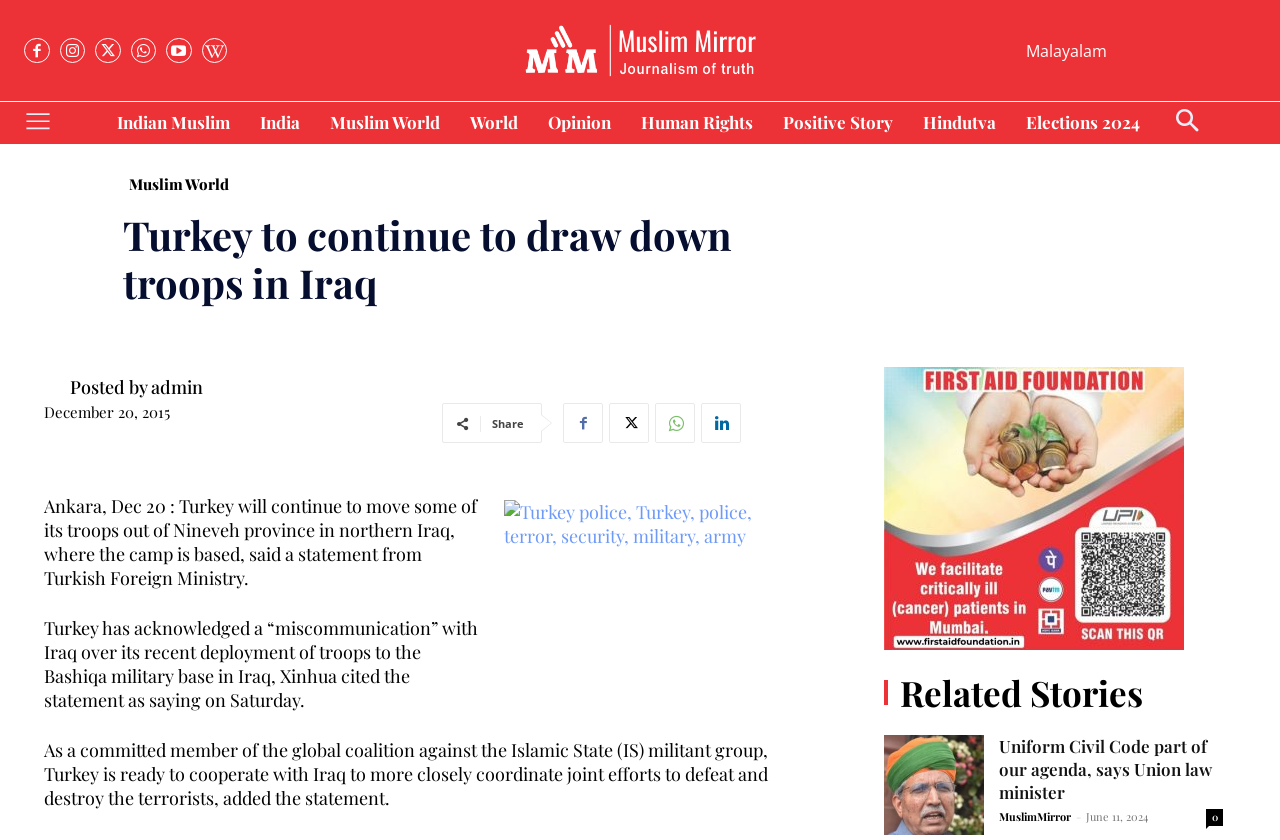Please locate the bounding box coordinates of the element that should be clicked to achieve the given instruction: "Click on the 'Uniform Civil Code part of our agenda, says Union law minister' link".

[0.78, 0.875, 0.946, 0.955]